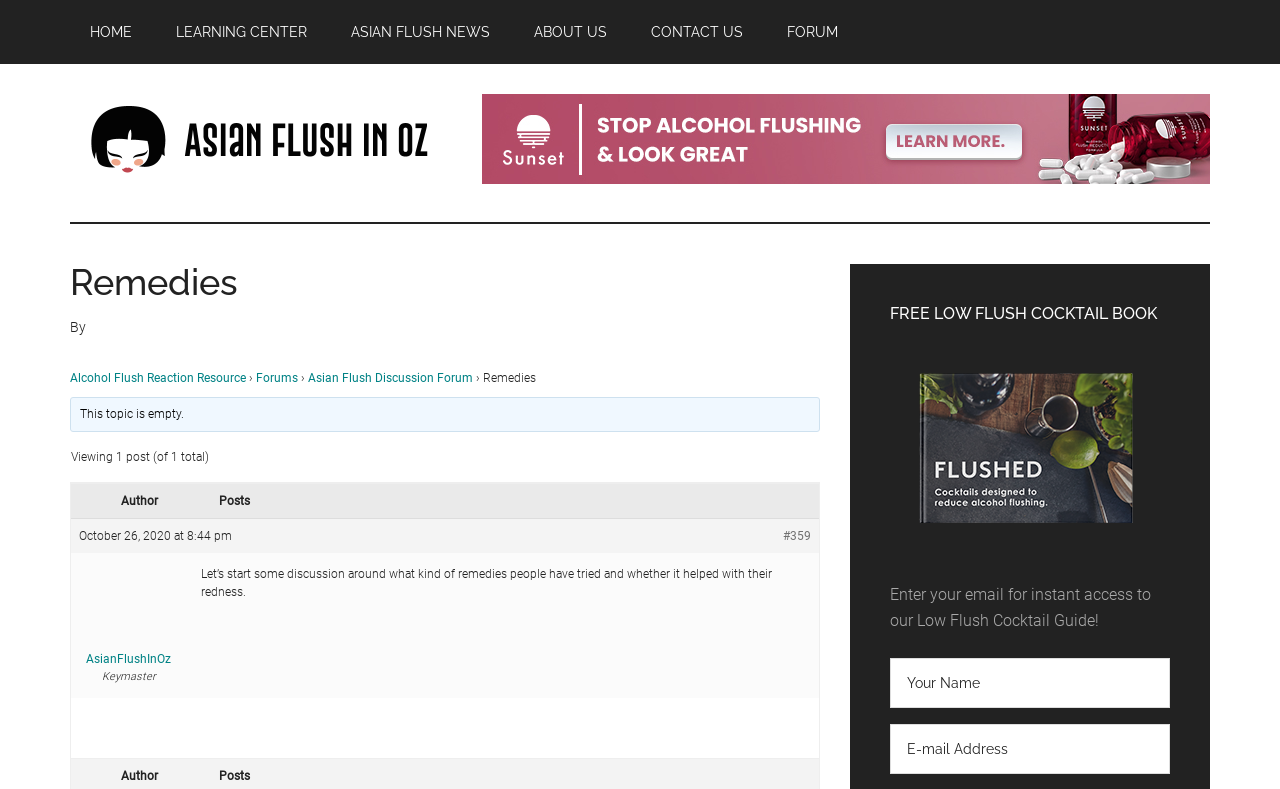What is the title of the book being promoted?
Answer the question with as much detail as you can, using the image as a reference.

I determined the title of the book by looking at the image element with the text 'Flushed Book Cover' and the surrounding text elements, which mention 'Low Flush Cocktail Guide', indicating that it is the title of the book being promoted.